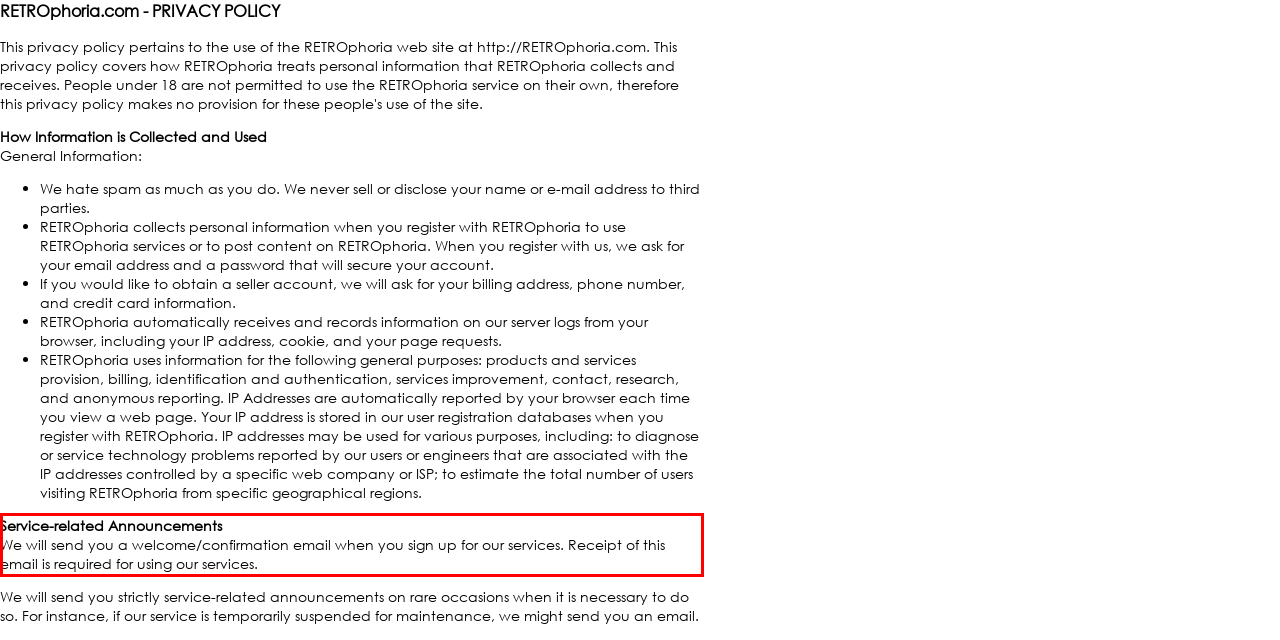You are given a screenshot of a webpage with a UI element highlighted by a red bounding box. Please perform OCR on the text content within this red bounding box.

Service-related Announcements We will send you a welcome/confirmation email when you sign up for our services. Receipt of this email is required for using our services.